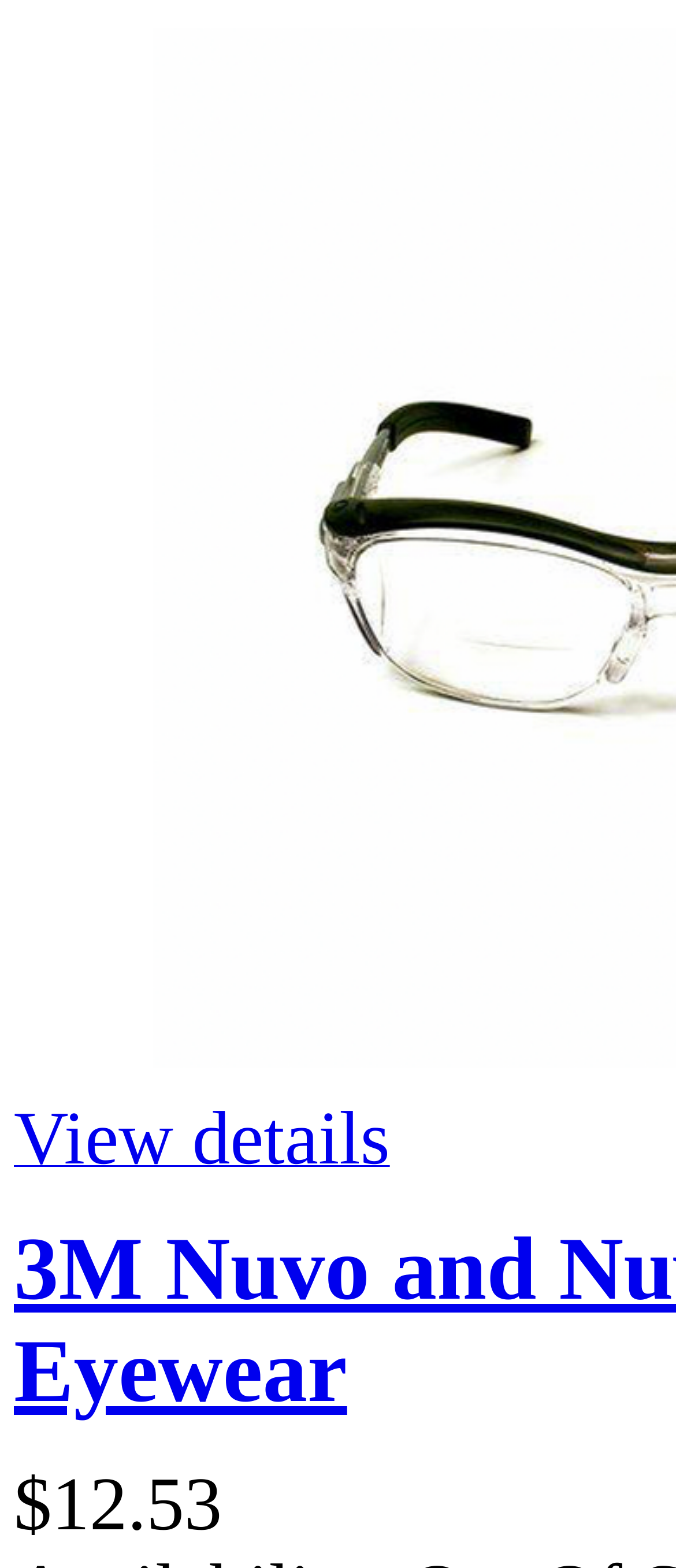Determine the bounding box coordinates for the HTML element described here: "View details".

[0.021, 0.728, 0.577, 0.746]